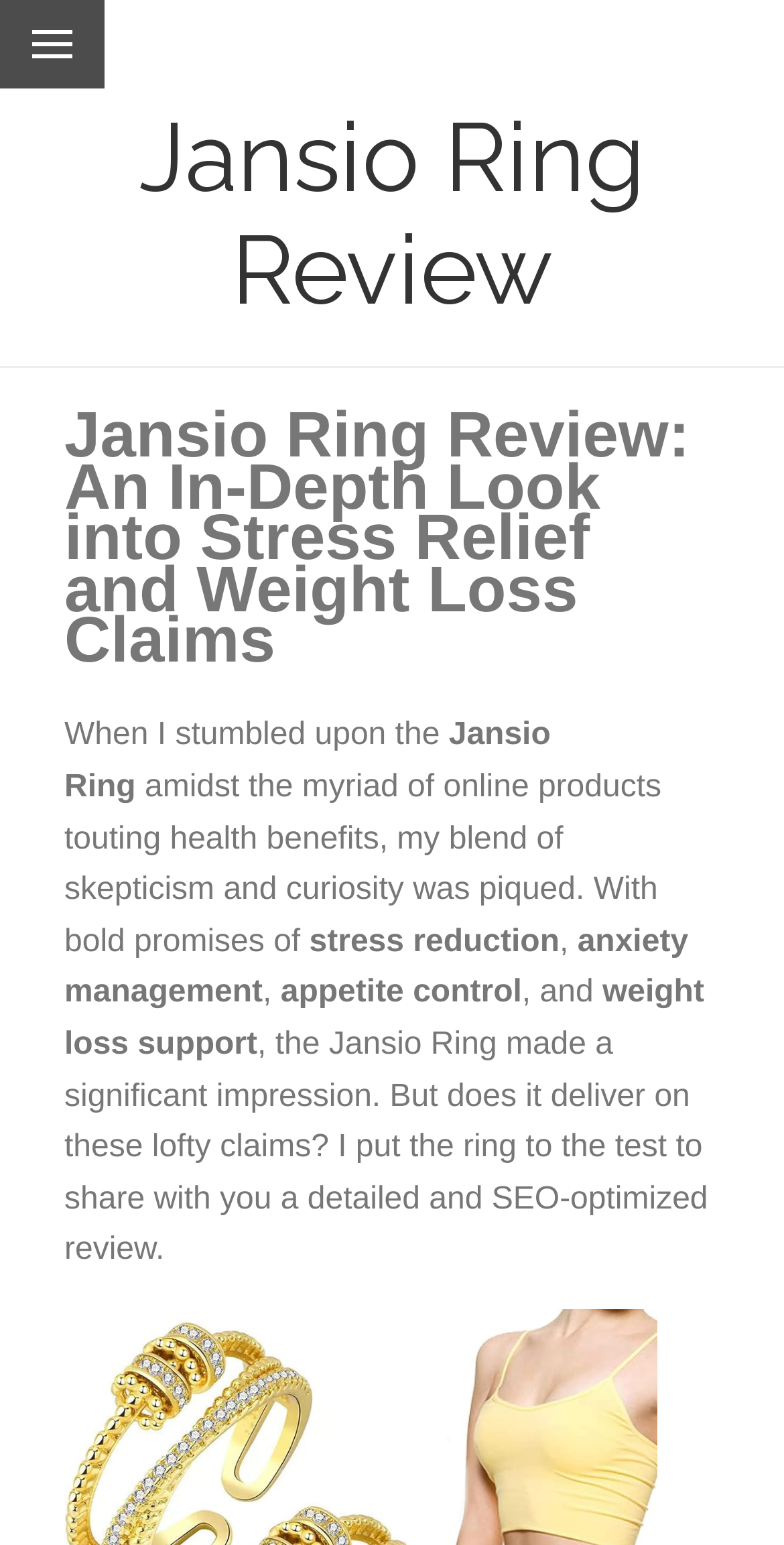What benefits does the Jansio Ring claim to provide?
Provide a one-word or short-phrase answer based on the image.

Stress reduction, anxiety management, appetite control, and weight loss support